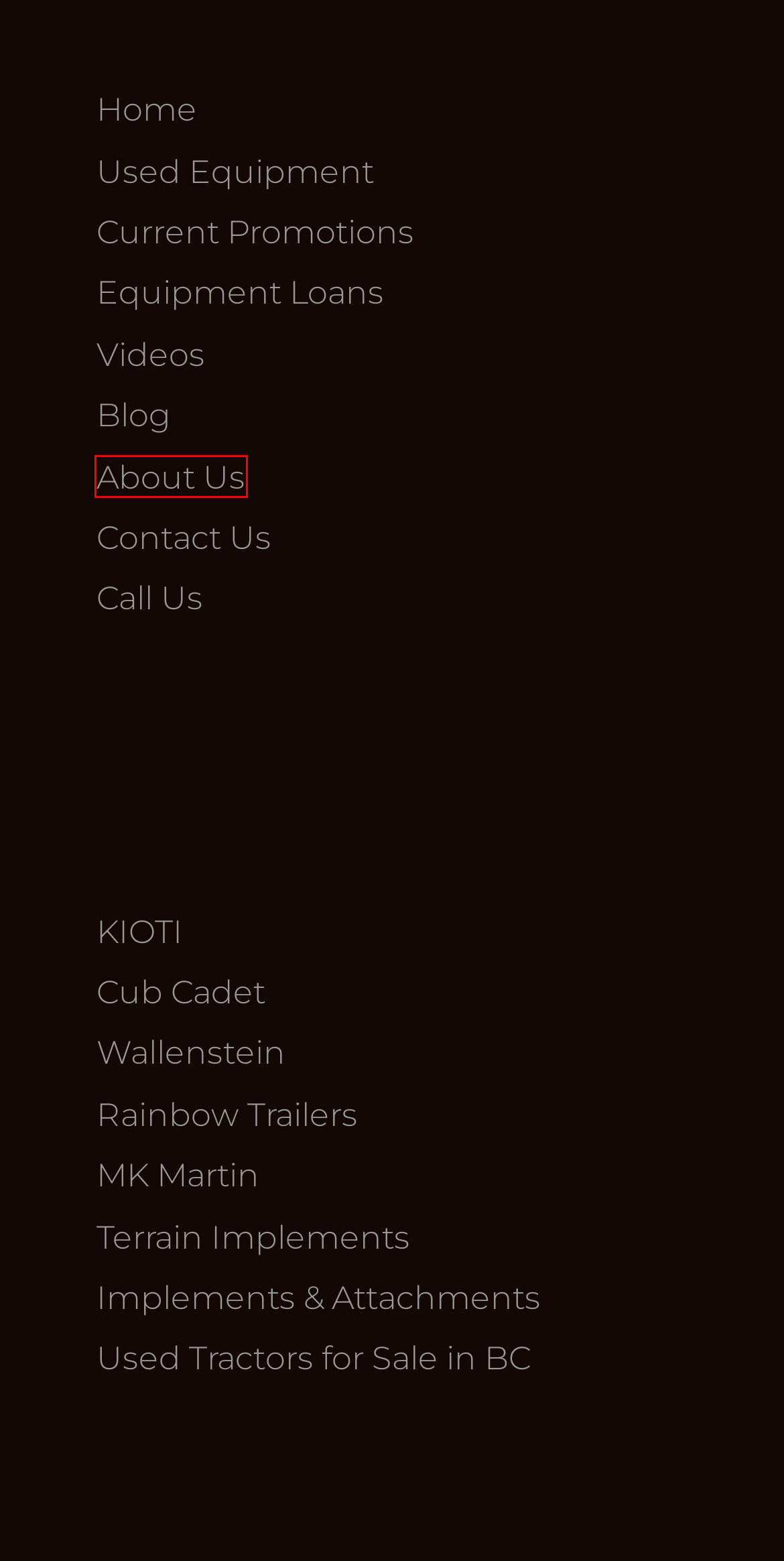You have a screenshot of a webpage, and a red bounding box highlights an element. Select the webpage description that best fits the new page after clicking the element within the bounding box. Options are:
A. Timberstar Home | Timberstar Tractor
B. Snow Blades for Tractors | Timberstar Tractor, Vernon BC
C. KIOTI | Timberstar Tractor
D. About Timberstar Tractor | Vernon Tractor Dealership
E. Timberstar Tractor | Tractor Dealership in Vernon BC
F. Find a KIOTI dealer near you.
G. KIOTI Tractor Dealership | Timberstar Tractor
H. KIOTI CS Series Tractor | Timberstar Tractor, Vernon BC

D